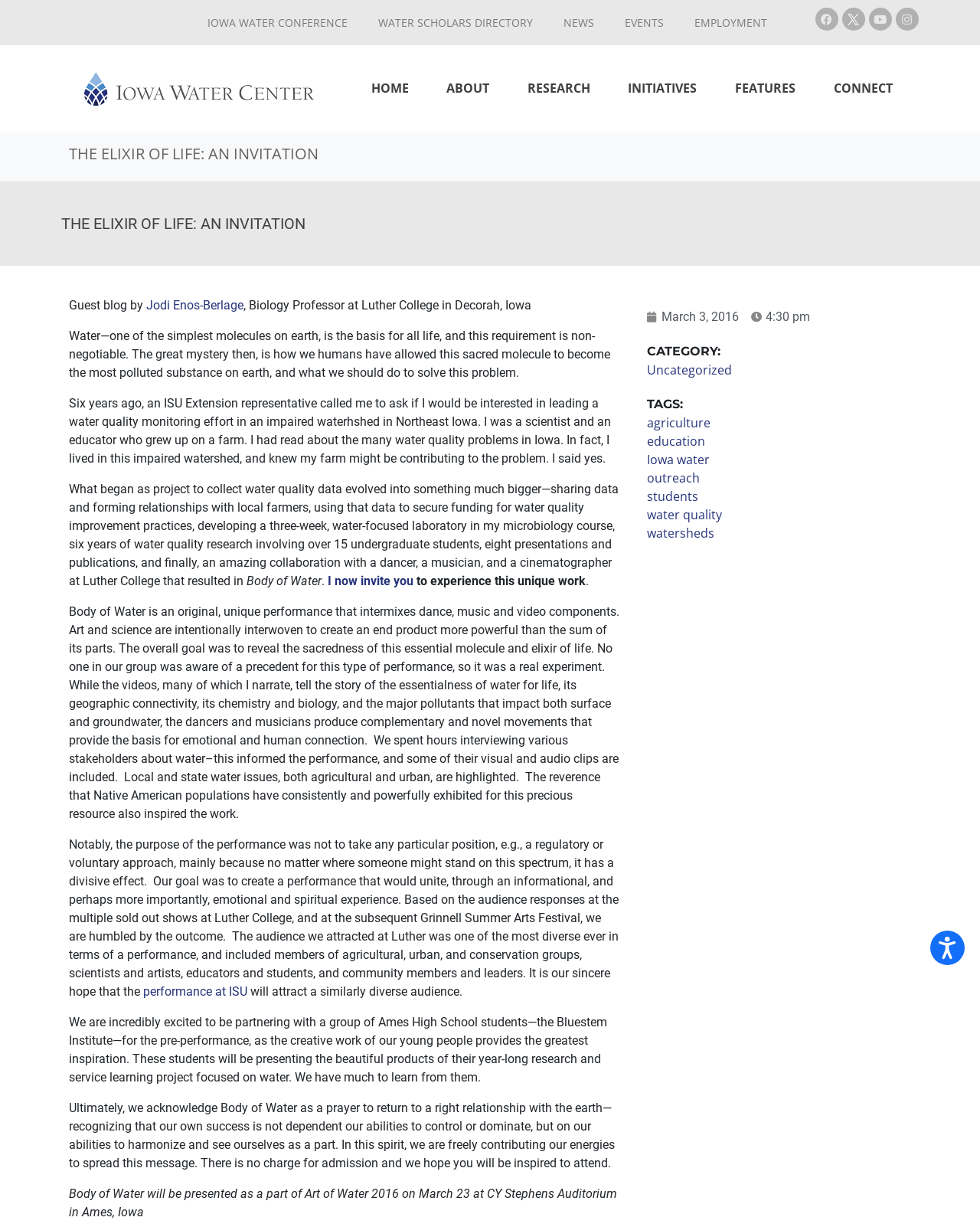Using the given element description, provide the bounding box coordinates (top-left x, top-left y, bottom-right x, bottom-right y) for the corresponding UI element in the screenshot: Facebook

[0.832, 0.006, 0.855, 0.025]